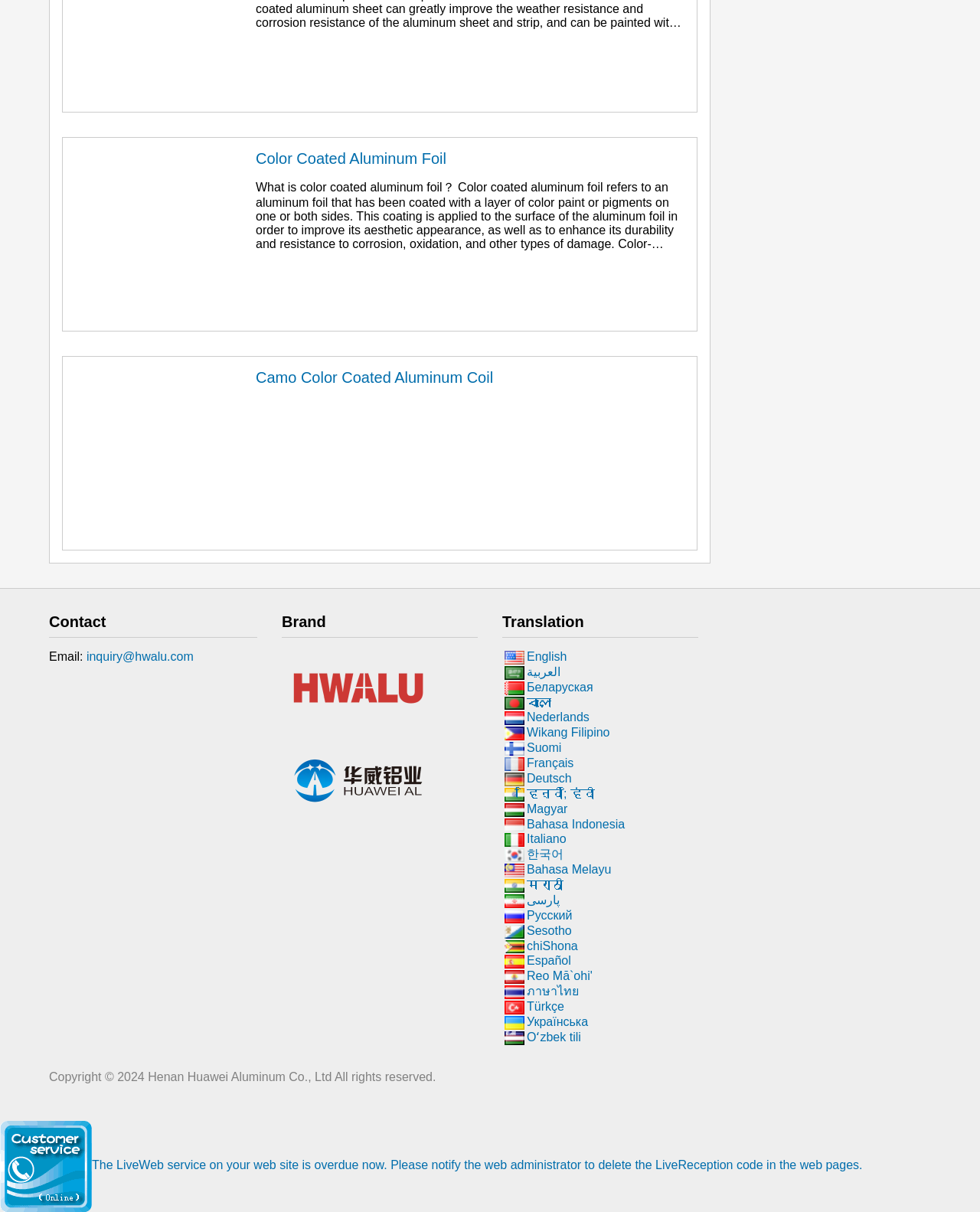Can you look at the image and give a comprehensive answer to the question:
What is color coated aluminum foil?

Based on the webpage content, color coated aluminum foil refers to an aluminum foil that has been coated with a layer of color paint or pigments on one or both sides. This coating is applied to the surface of the aluminum foil in order to improve its aesthetic appearance, as well as to enhance its durability and resistance to corrosion, oxidation, and other types of damage.